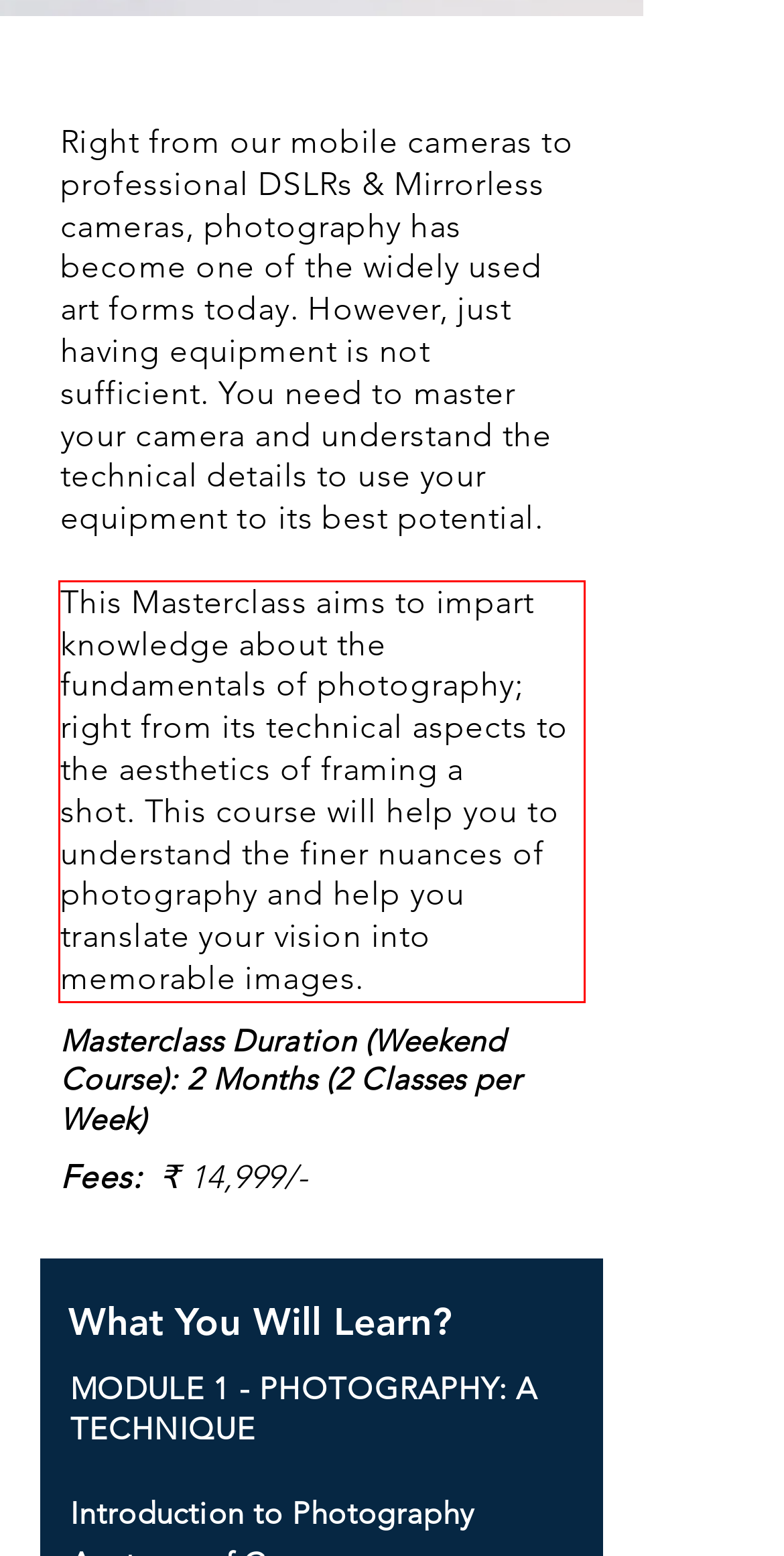You are given a screenshot with a red rectangle. Identify and extract the text within this red bounding box using OCR.

This Masterclass aims to impart knowledge about the fundamentals of photography; right from its technical aspects to the aesthetics of framing a shot. This course will help you to understand the finer nuances of photography and help you translate your vision into memorable images.